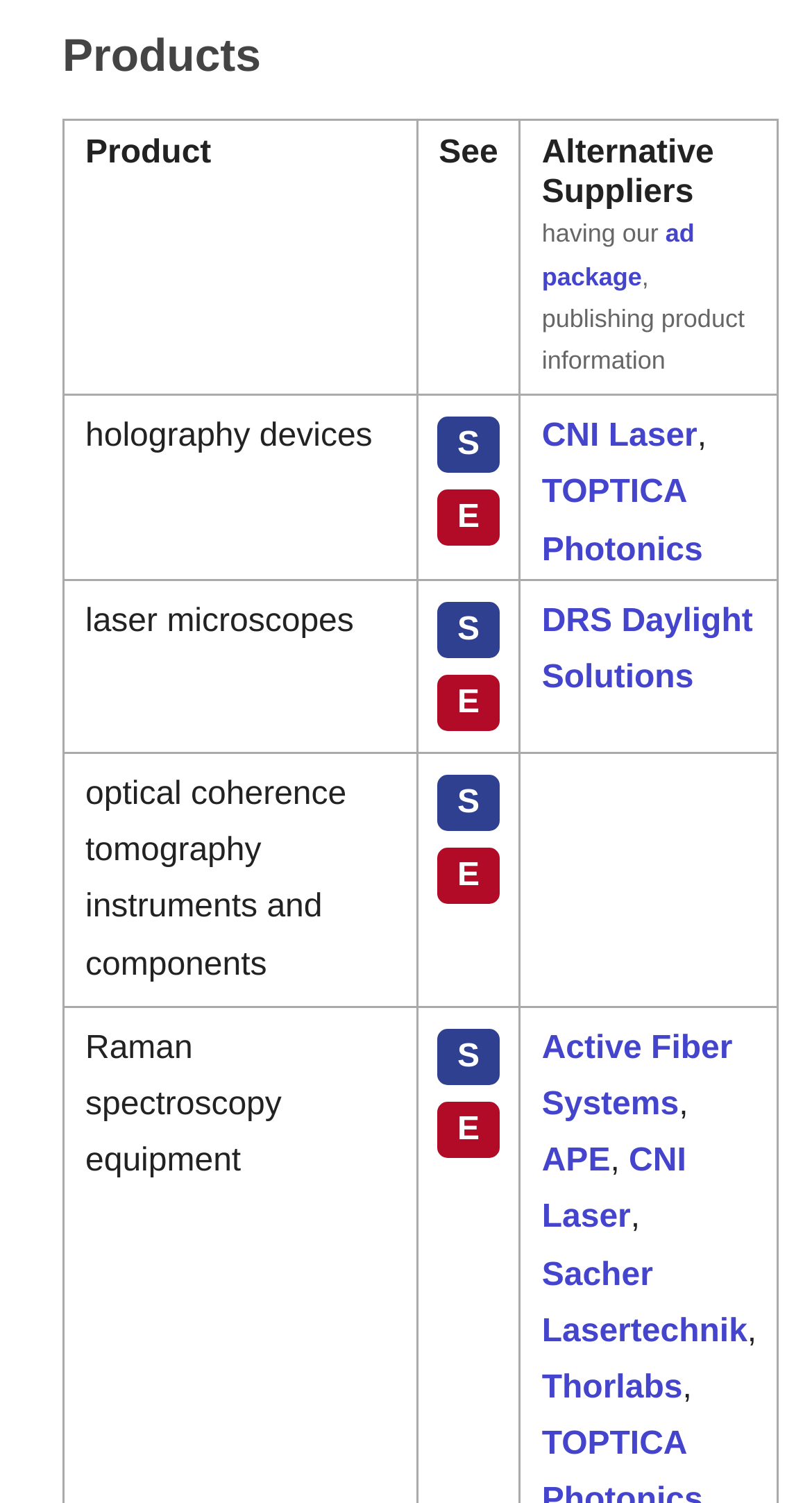Examine the image and give a thorough answer to the following question:
How many links are there in the 'Alternative Suppliers' column?

By counting the links in the 'Alternative Suppliers' column, I can see that there are nine links in total: 'ad package', 'CNI Laser', 'TOPTICA Photonics', 'S', 'E', 'Active Fiber Systems', 'APE', 'Sacher Lasertechnik', and 'Thorlabs'.